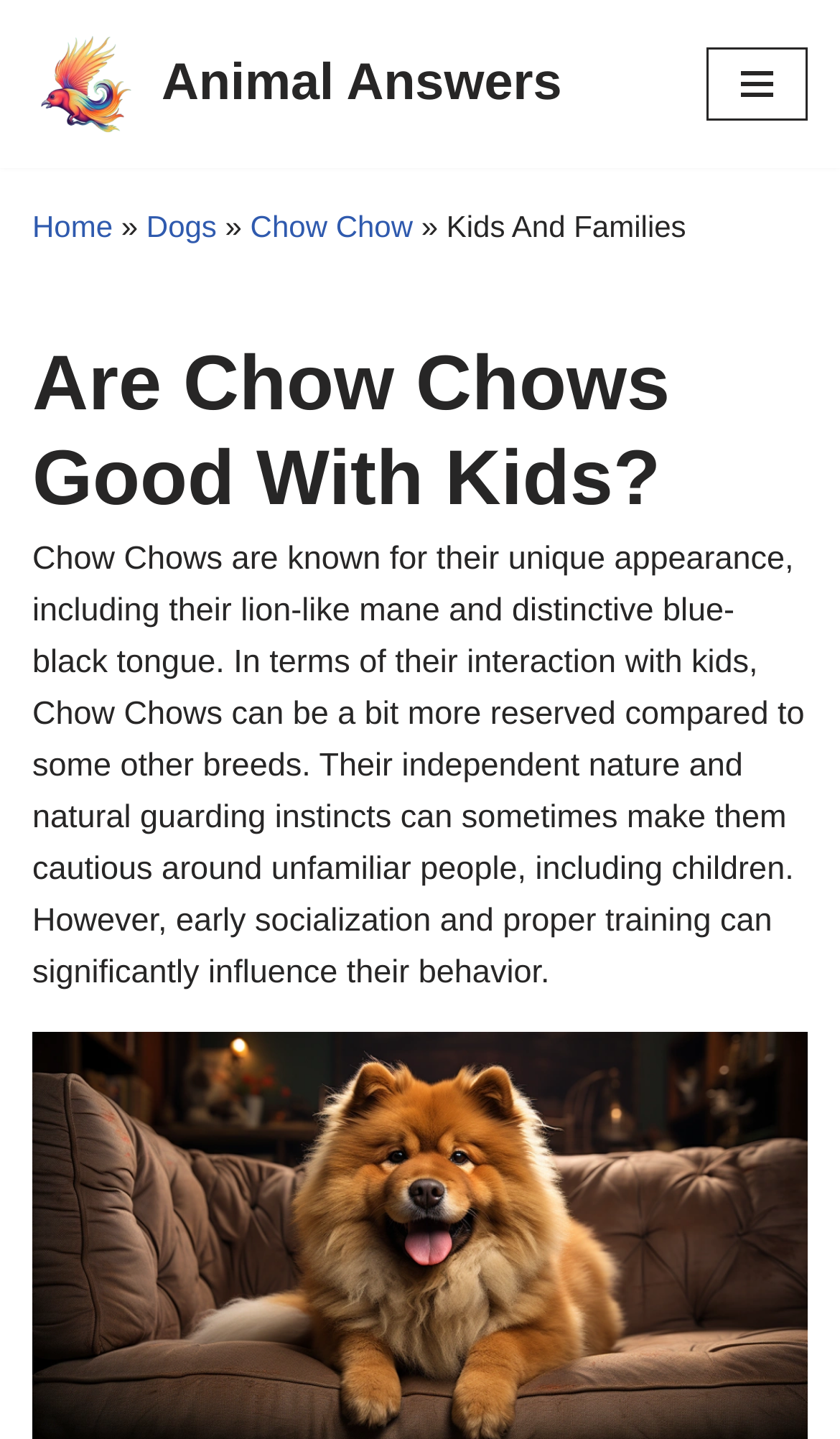Give a detailed account of the webpage's layout and content.

The webpage is about Chow Chows and their interaction with kids and families. At the top left of the page, there is a logo image and a link to "Animal Answers". Next to the logo, there is a navigation menu button that, when expanded, reveals links to "Home", "Dogs", and "Chow Chow" with a subheading "Kids And Families". 

Below the navigation menu, there is a heading that reads "Are Chow Chows Good With Kids?" followed by a paragraph of text that describes the breed's unique appearance and their behavior around children. The text explains that Chow Chows can be reserved and cautious around kids due to their independent nature and natural guarding instincts, but early socialization and proper training can influence their behavior.